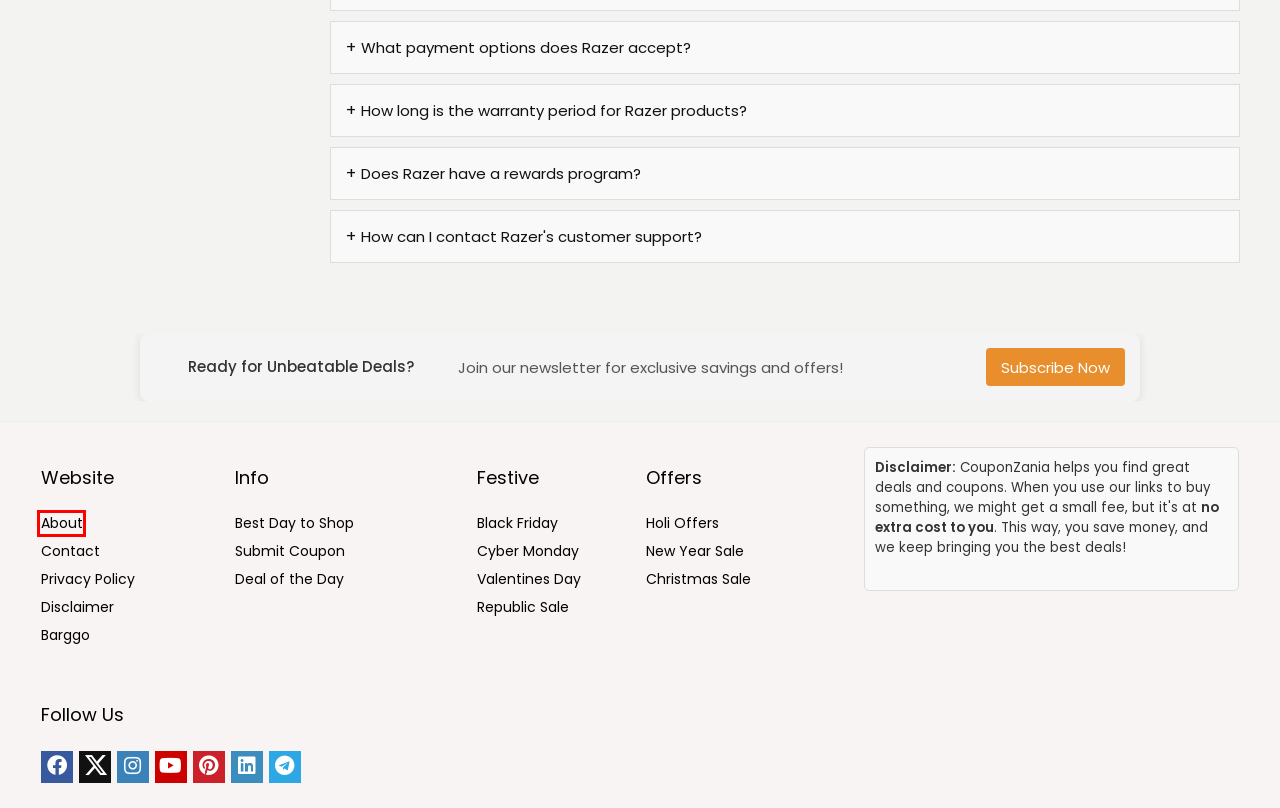Using the screenshot of a webpage with a red bounding box, pick the webpage description that most accurately represents the new webpage after the element inside the red box is clicked. Here are the candidates:
A. Republic Day Sale, Deals & Offers 2024: Up To 85% OFF 🔥
B. Cyber Monday Coupons & Deals: 95% OFF | Jun 2024
C. Valentine's Day Offers & Deals: Up To 60% OFF | Jun 2024
D. Copyright, Disclaimer and FTC Disclosure | CouponZania
E. Holi Festive Offers & Discount Codes On Top Stores | 2024
F. Black Friday Deals, Promo & Discount Code | Jun 2024
G. Submit your coupon | CouponZania
H. About Us - The Best Coupon Site in India | CouponZania

H